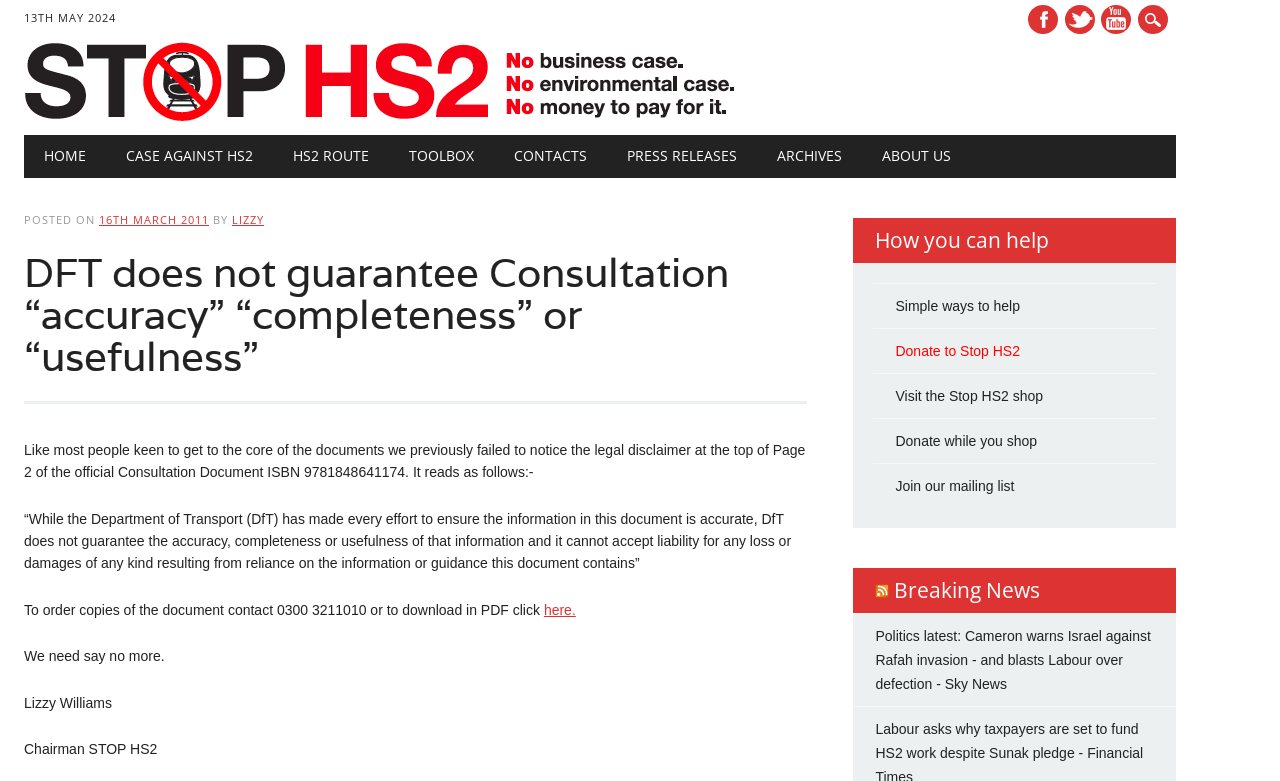Carefully observe the image and respond to the question with a detailed answer:
How can one help according to the webpage?

I found a section on the webpage with the heading 'How you can help' and a link 'Simple ways to help', which suggests that one can help in simple ways. There are also other links such as 'Donate to Stop HS2' and 'Visit the Stop HS2 shop' that provide additional ways to help.